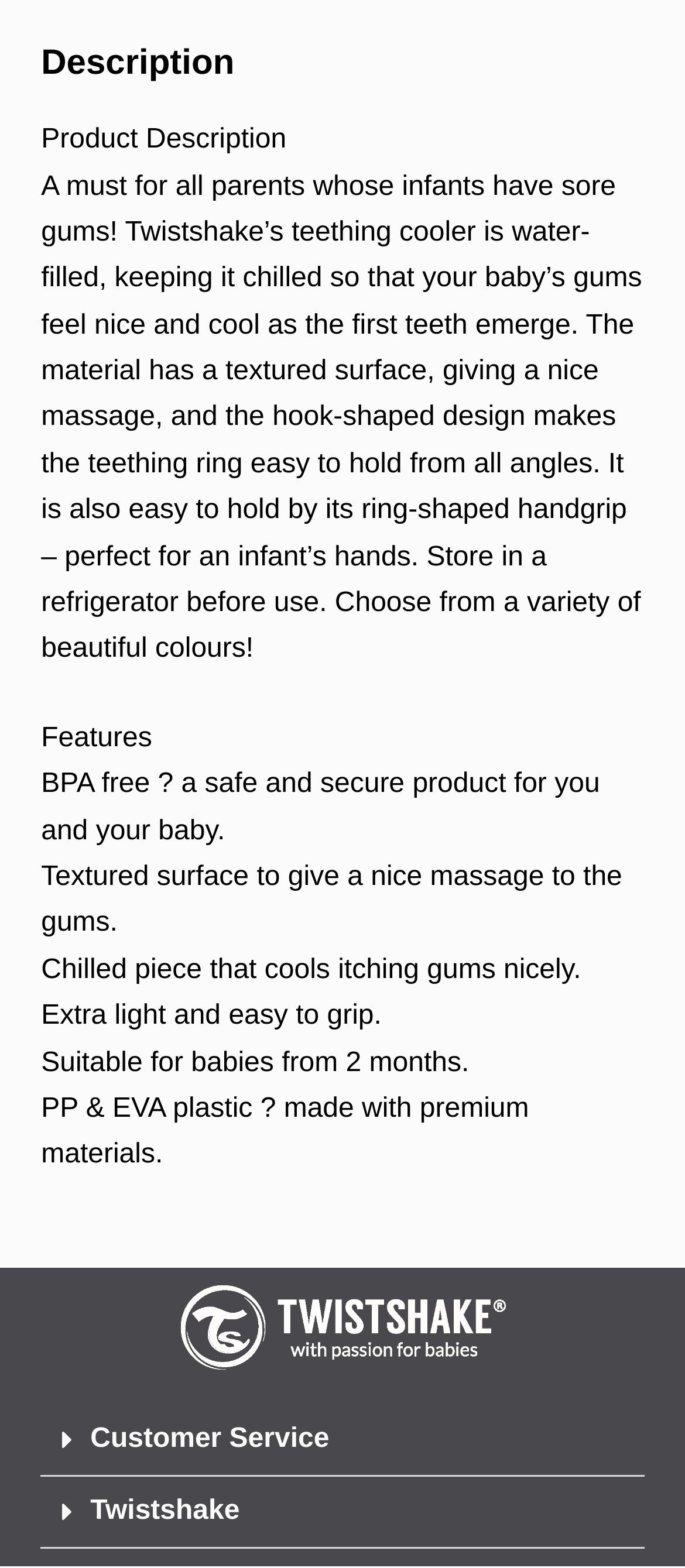Determine the bounding box for the described UI element: "Customer Service".

[0.132, 0.908, 0.481, 0.927]